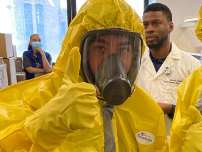What is the profession of the person in the background?
From the details in the image, answer the question comprehensively.

The person in the background is wearing a white lab coat, which suggests that they are a professional in a laboratory or clinical setting, likely related to fields such as health sciences or environmental safety.